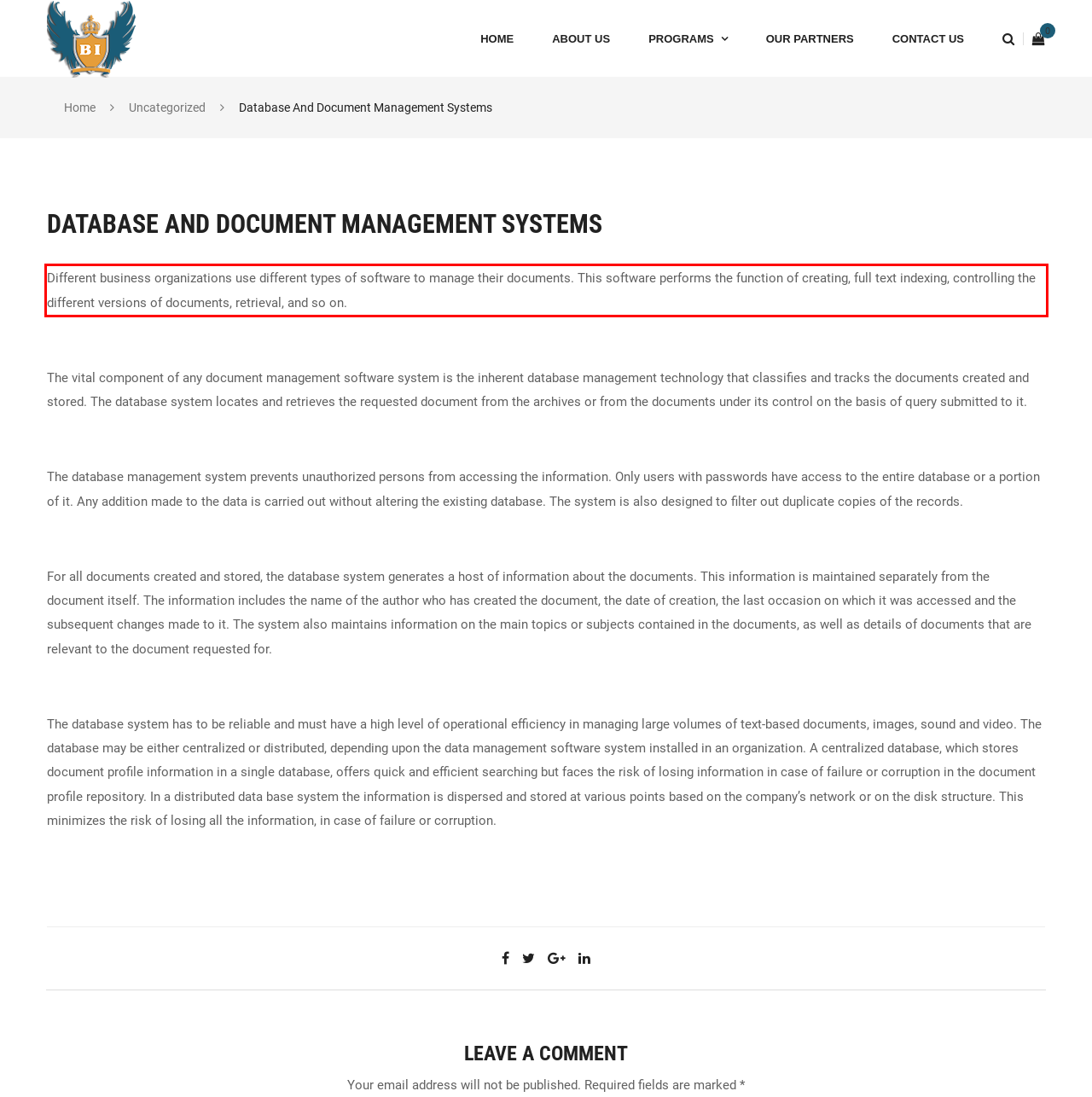Within the screenshot of the webpage, locate the red bounding box and use OCR to identify and provide the text content inside it.

Different business organizations use different types of software to manage their documents. This software performs the function of creating, full text indexing, controlling the different versions of documents, retrieval, and so on.